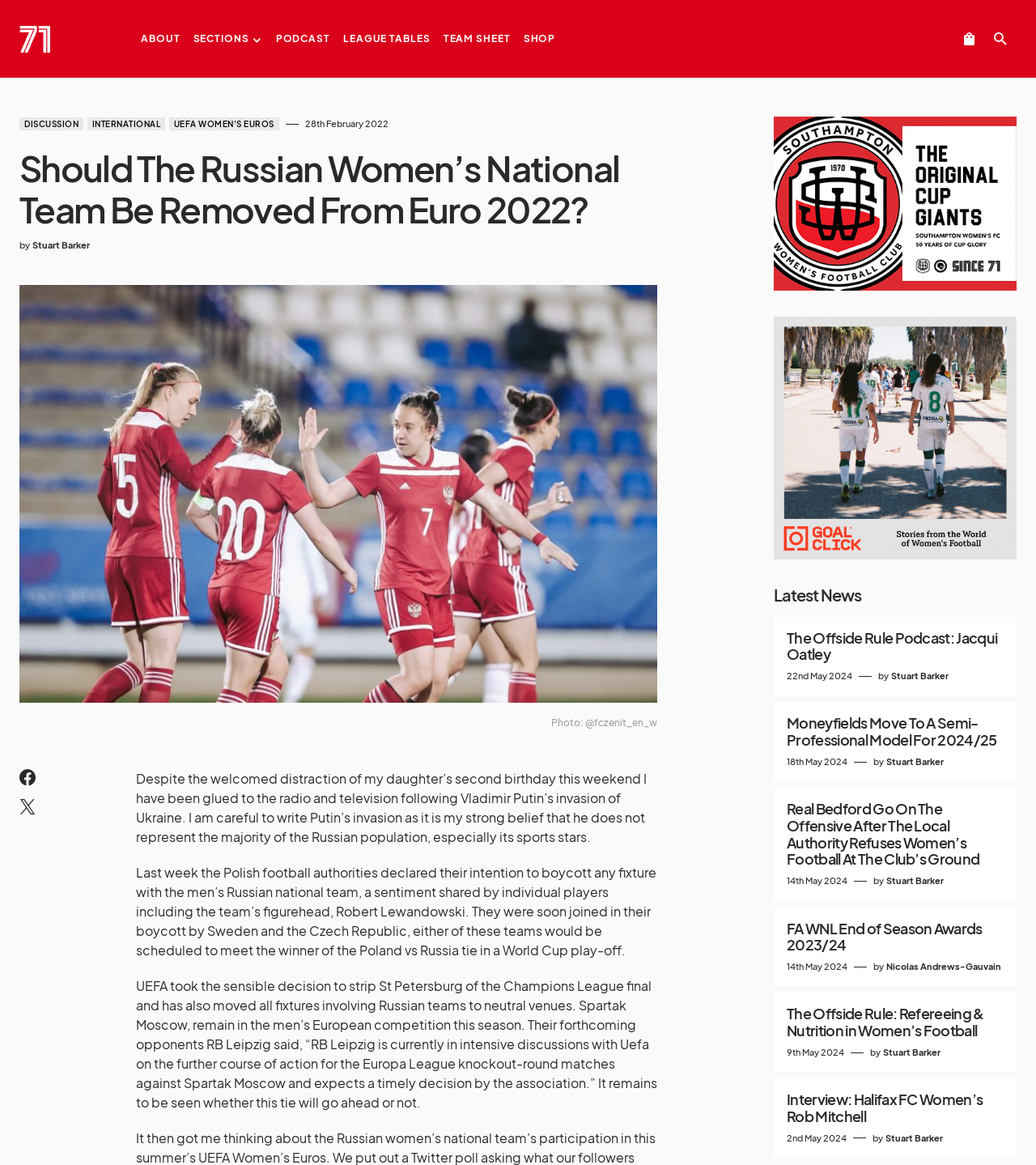Locate the bounding box coordinates of the area that needs to be clicked to fulfill the following instruction: "Click on the ABOUT link". The coordinates should be in the format of four float numbers between 0 and 1, namely [left, top, right, bottom].

[0.136, 0.0, 0.174, 0.067]